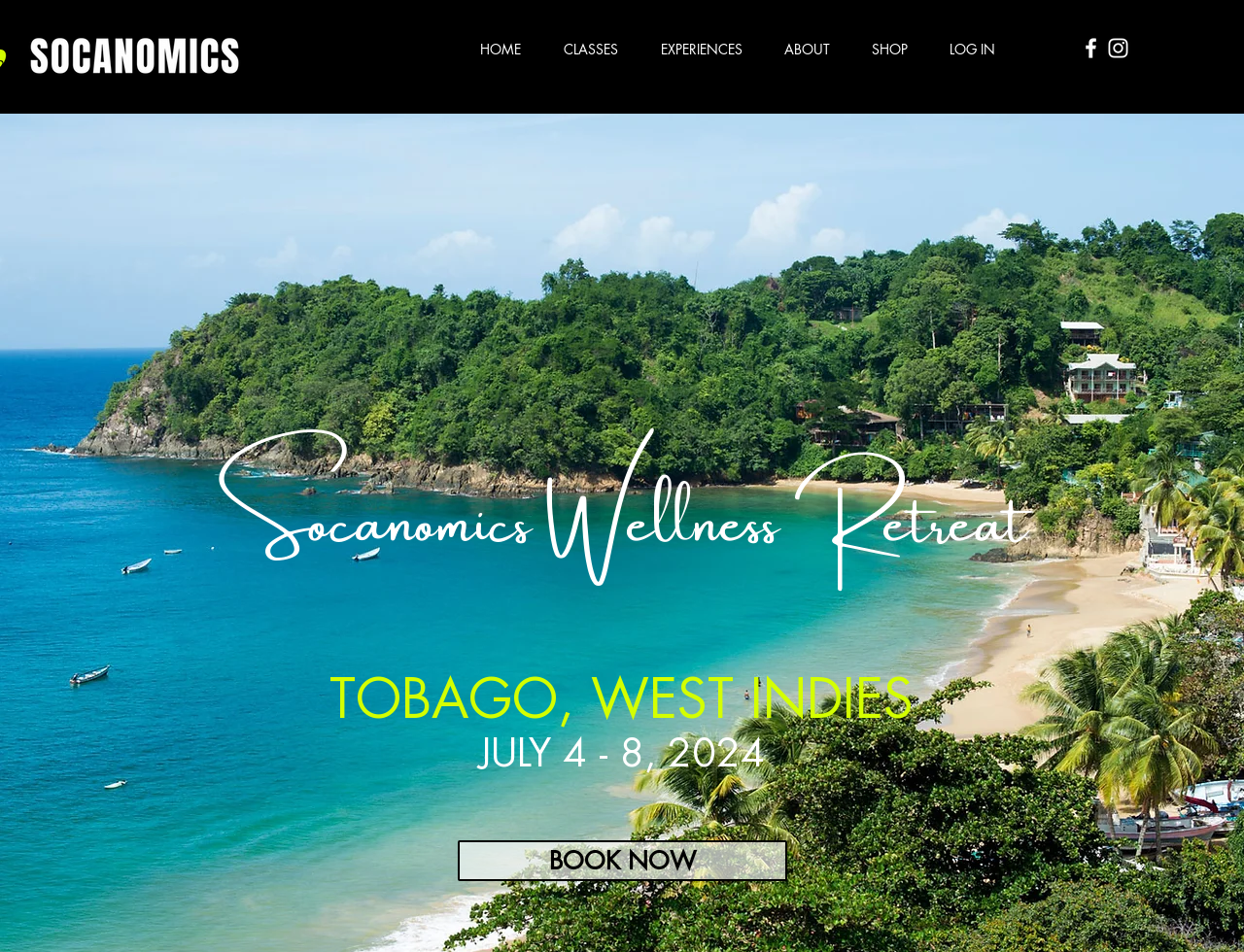Describe all significant elements and features of the webpage.

The webpage is about the Socanomics Wellness Retreat, a wellness community event. At the top left corner, there is a small logo image with the text "TEXTwhite.png". Below the logo, there is a navigation menu with links to different sections of the website, including "HOME", "CLASSES", "EXPERIENCES", "ABOUT", "SHOP", and "LOG IN". These links are aligned horizontally and take up about half of the screen width.

On the top right corner, there is a social bar with two links, likely representing social media profiles. Below the navigation menu, there is a large heading that reads "Socanomics Wellness Retreat" in bold font, taking up most of the screen width. Below the heading, there is a subheading that reads "TOBAGO, WEST INDIES", and further down, there is a date "JULY 4 - 8, 2024" indicating the event dates.

At the bottom of the page, there is a prominent call-to-action button "BOOK NOW" that encourages visitors to register for the event. Overall, the webpage has a clean and simple design, with a focus on promoting the wellness retreat and its details.